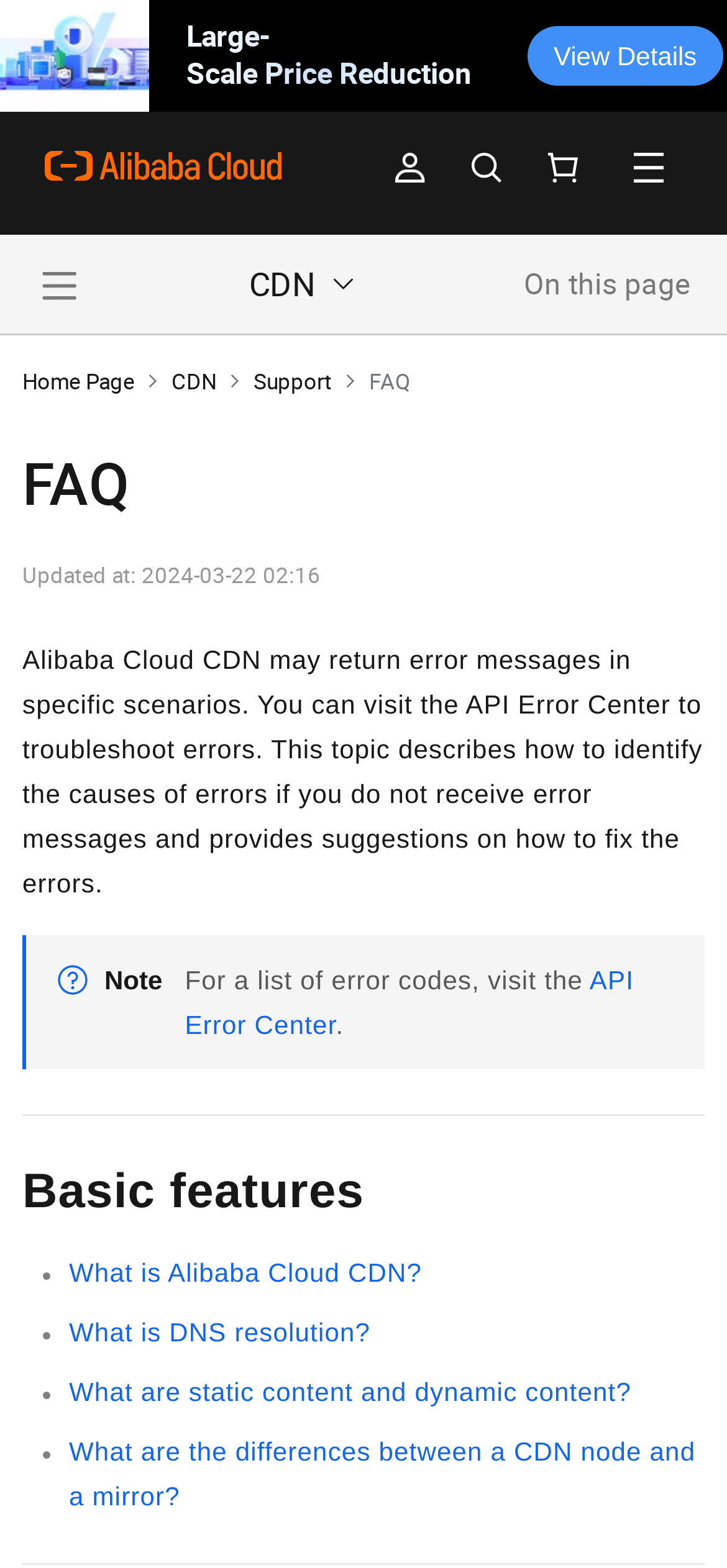Locate the bounding box coordinates of the element that needs to be clicked to carry out the instruction: "Visit the 'API Error Center'". The coordinates should be given as four float numbers ranging from 0 to 1, i.e., [left, top, right, bottom].

[0.254, 0.615, 0.872, 0.663]